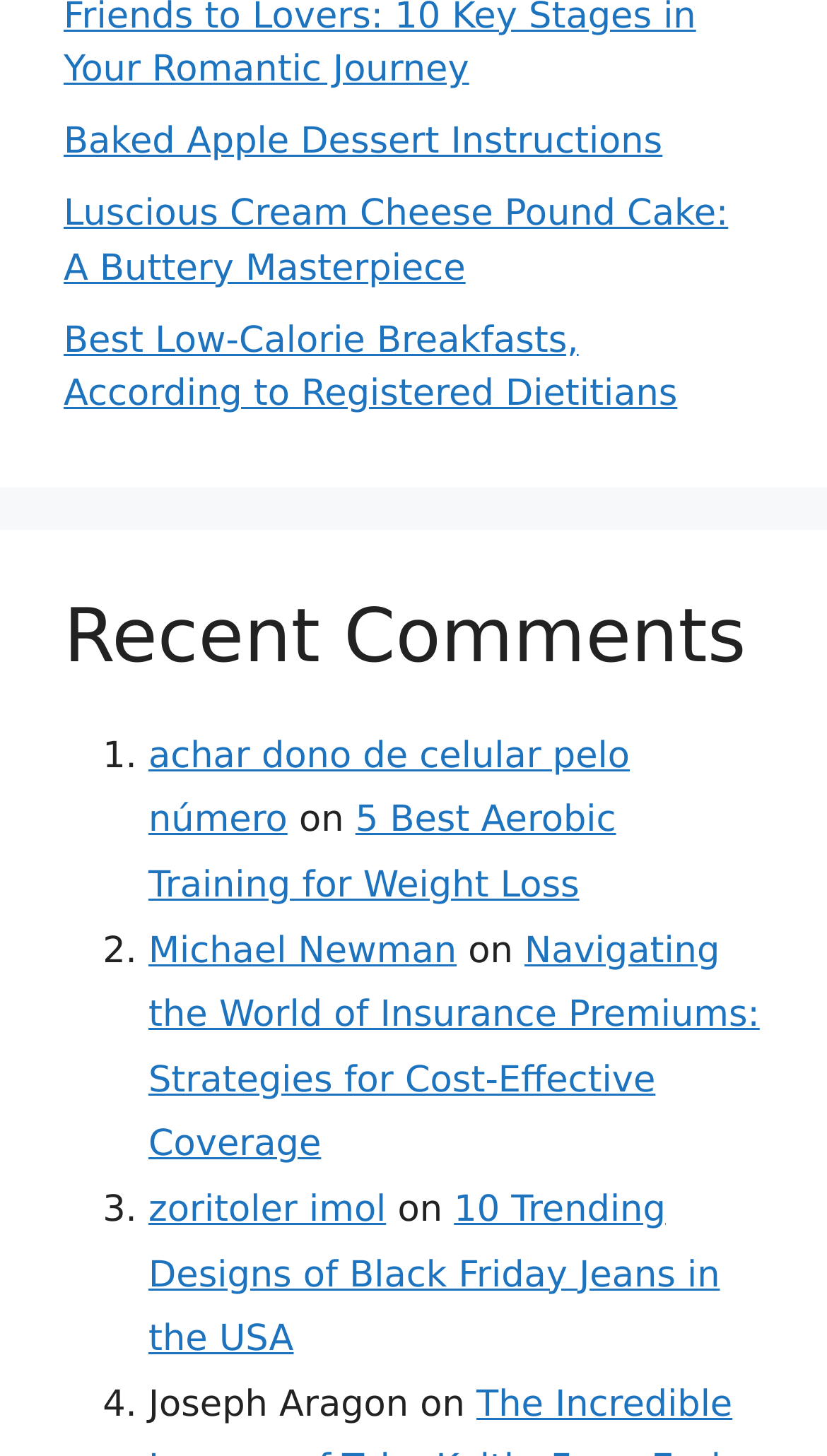Please look at the image and answer the question with a detailed explanation: How many recent comments are listed?

The webpage has a section titled 'Recent Comments' with four list markers ('1.', '2.', '3.', '4.') and corresponding articles, indicating that there are four recent comments listed.